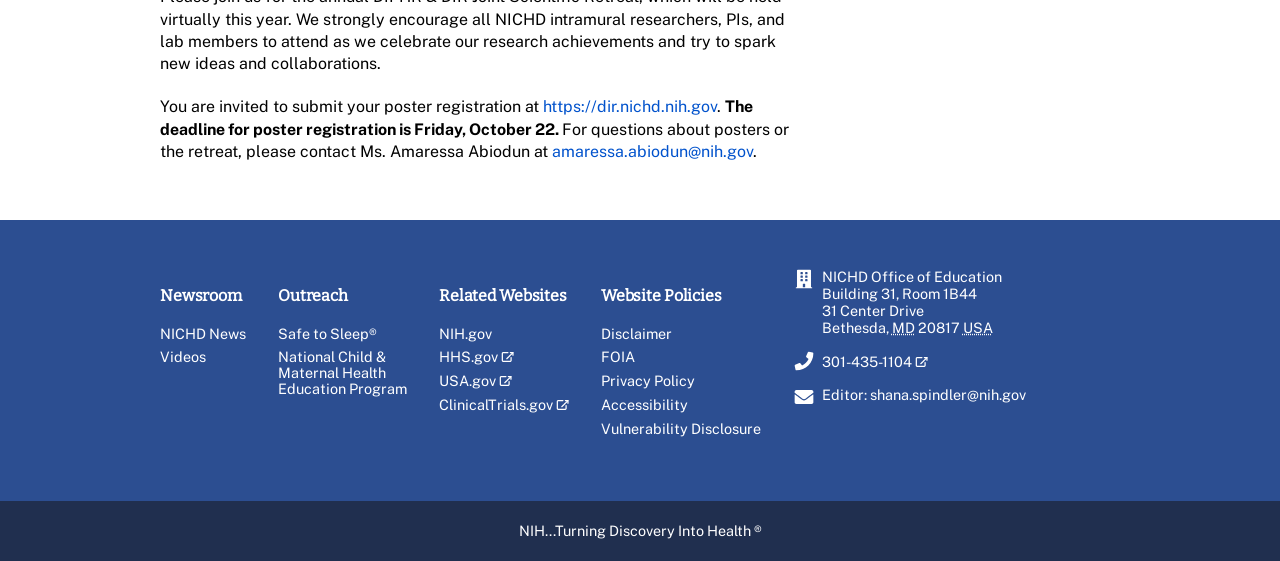Find the bounding box coordinates for the area that must be clicked to perform this action: "go to the NIH.gov website".

[0.343, 0.58, 0.444, 0.609]